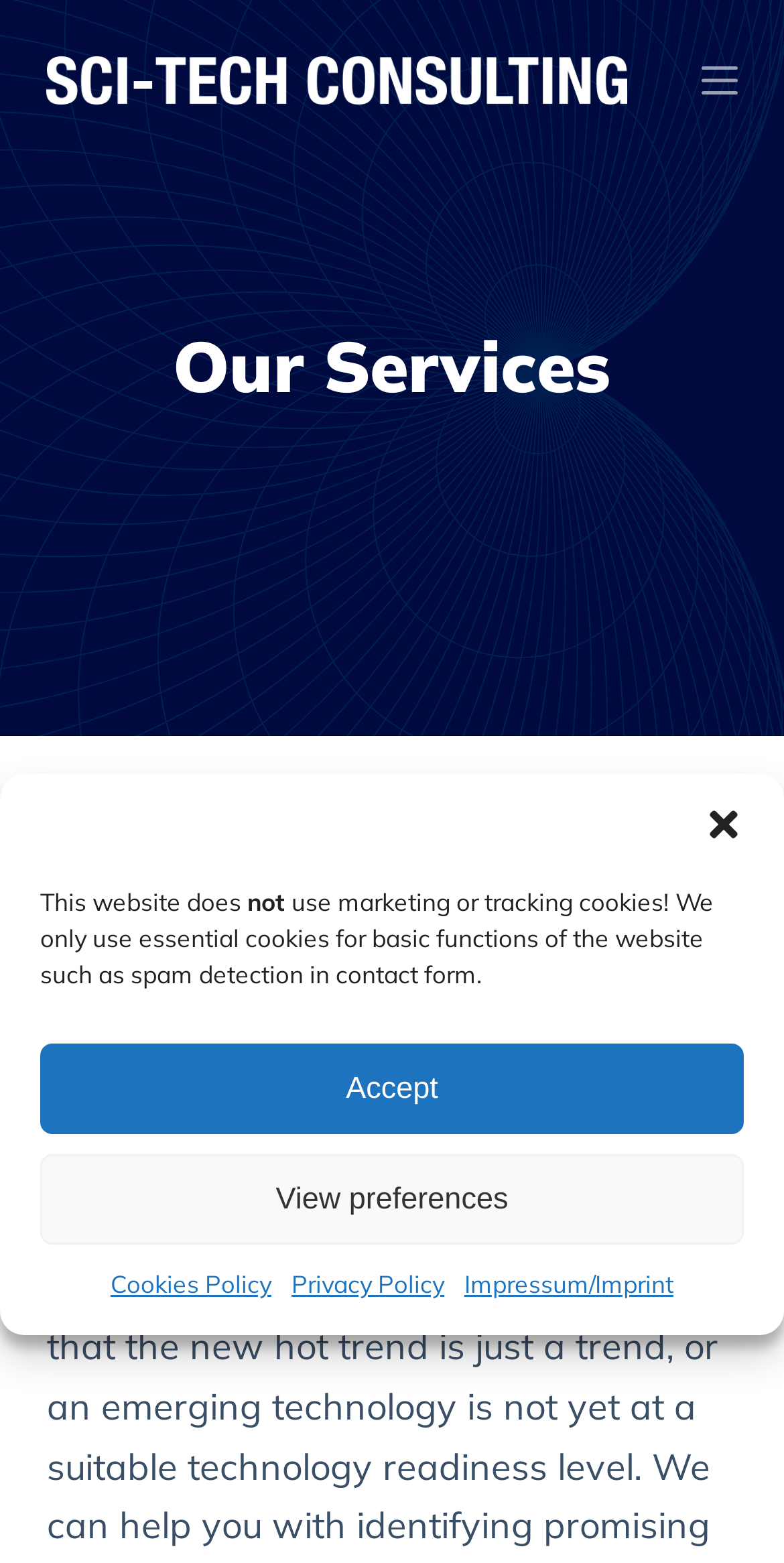Determine the bounding box coordinates of the clickable area required to perform the following instruction: "view Industrial AI and Machine Learning services". The coordinates should be represented as four float numbers between 0 and 1: [left, top, right, bottom].

[0.06, 0.535, 0.94, 0.67]